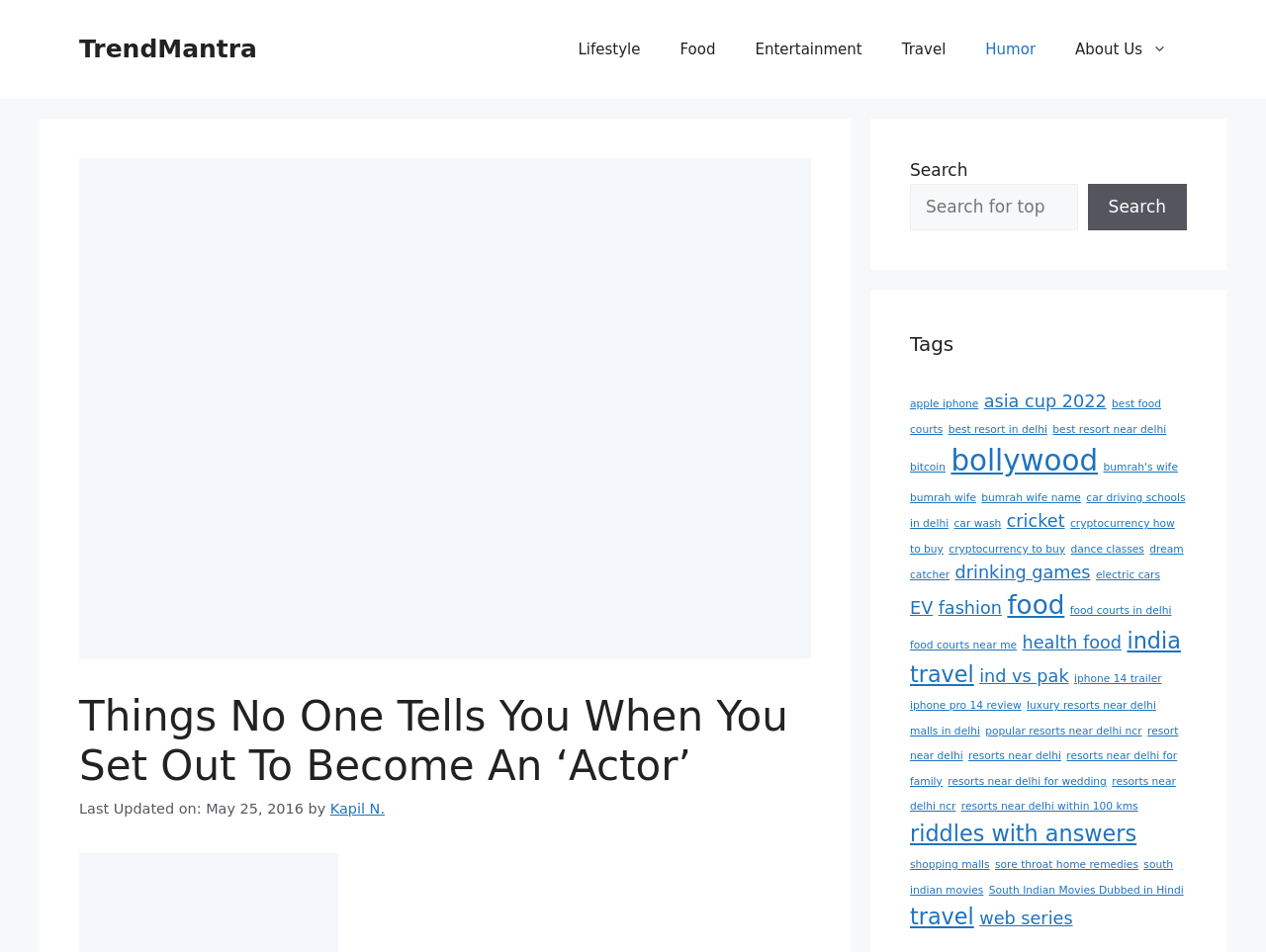Please find and report the bounding box coordinates of the element to click in order to perform the following action: "Read the article about 'Things No One Tells You When You Set Out To Become An Actor'". The coordinates should be expressed as four float numbers between 0 and 1, in the format [left, top, right, bottom].

[0.062, 0.726, 0.641, 0.831]